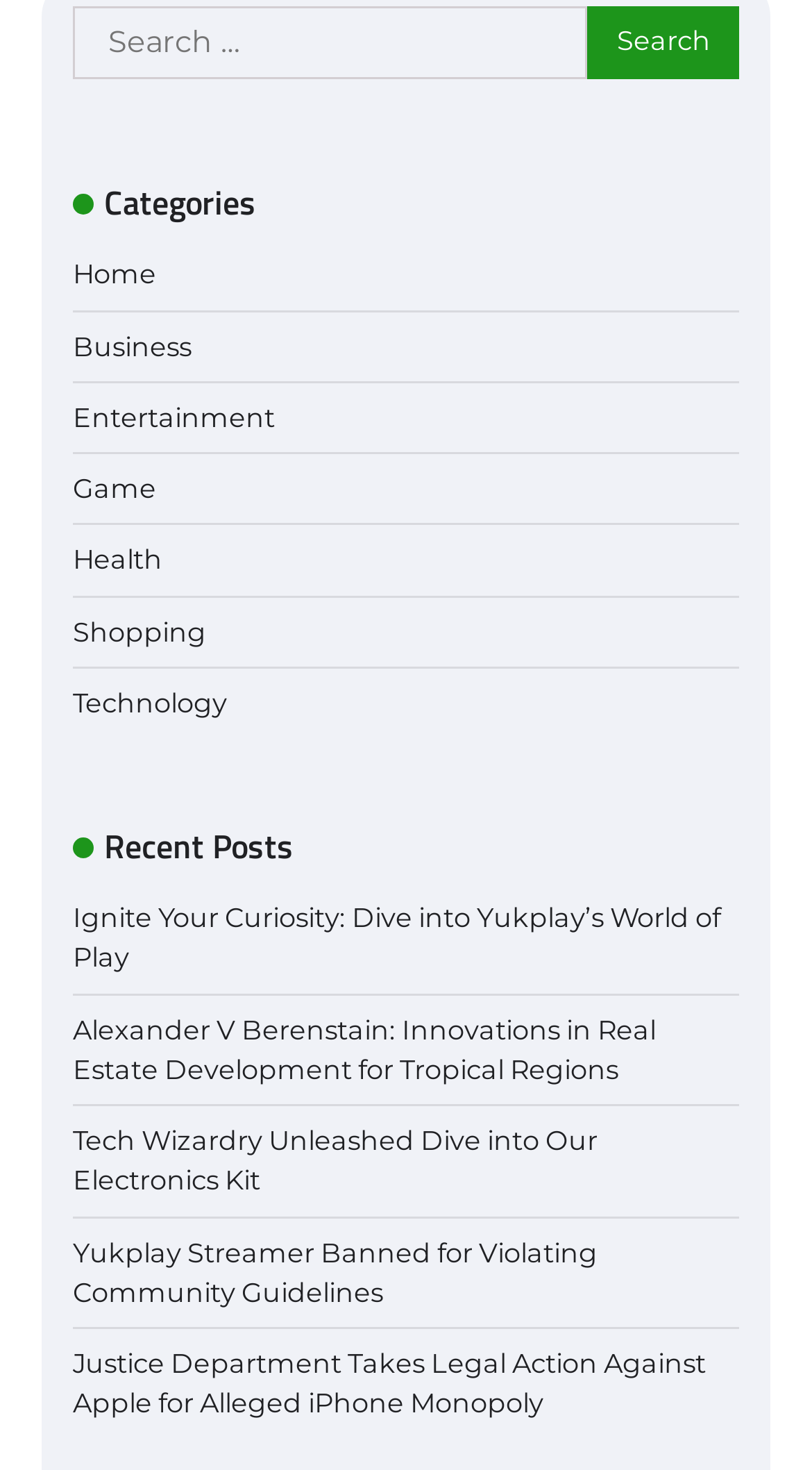Use a single word or phrase to answer the question: How many recent posts are displayed on the webpage?

5